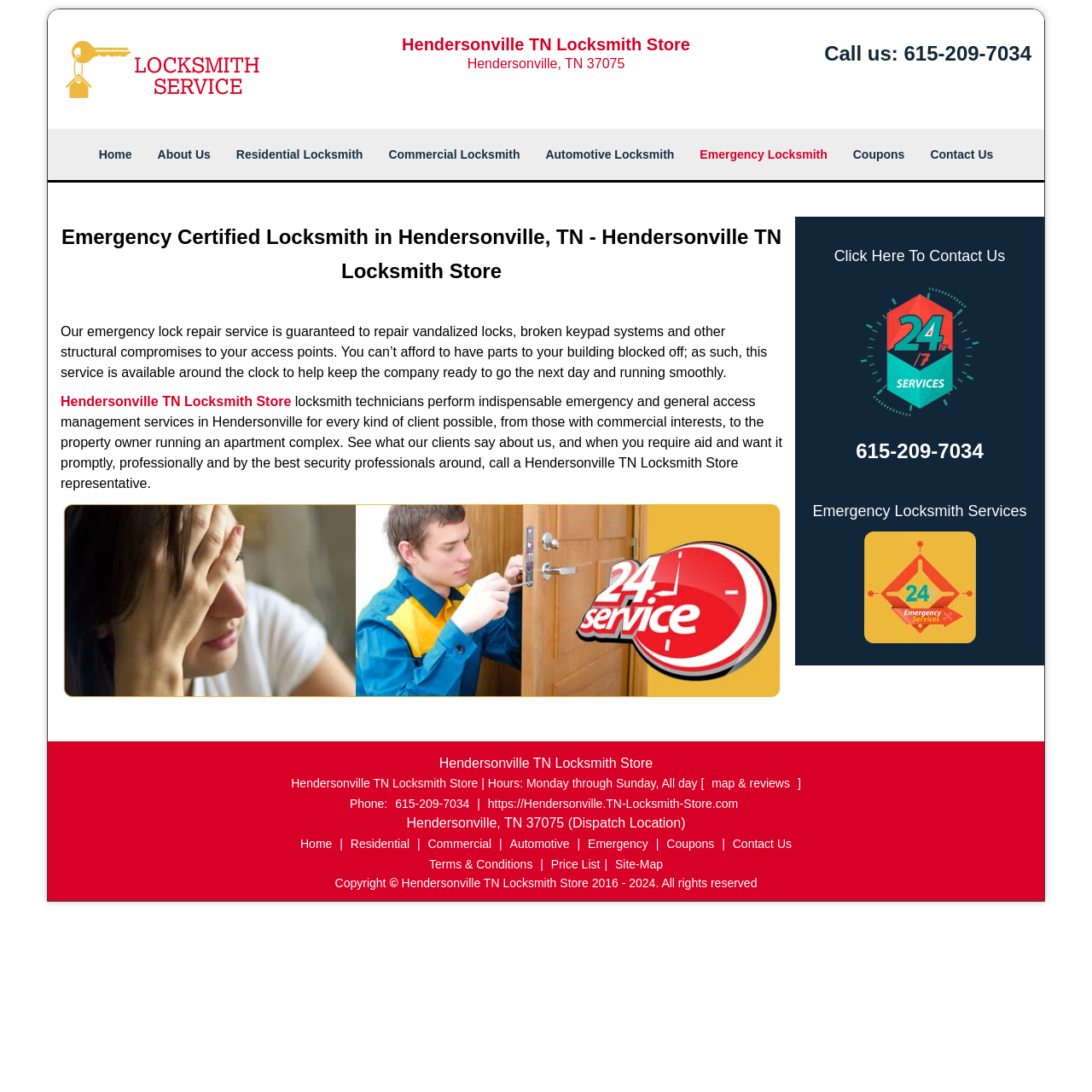What type of locksmith services does Hendersonville TN Locksmith Store offer?
Please describe in detail the information shown in the image to answer the question.

I found the types of locksmith services by looking at the top navigation menu, where it lists 'Home', 'About Us', 'Residential Locksmith', 'Commercial Locksmith', 'Automotive Locksmith', and 'Emergency Locksmith'.